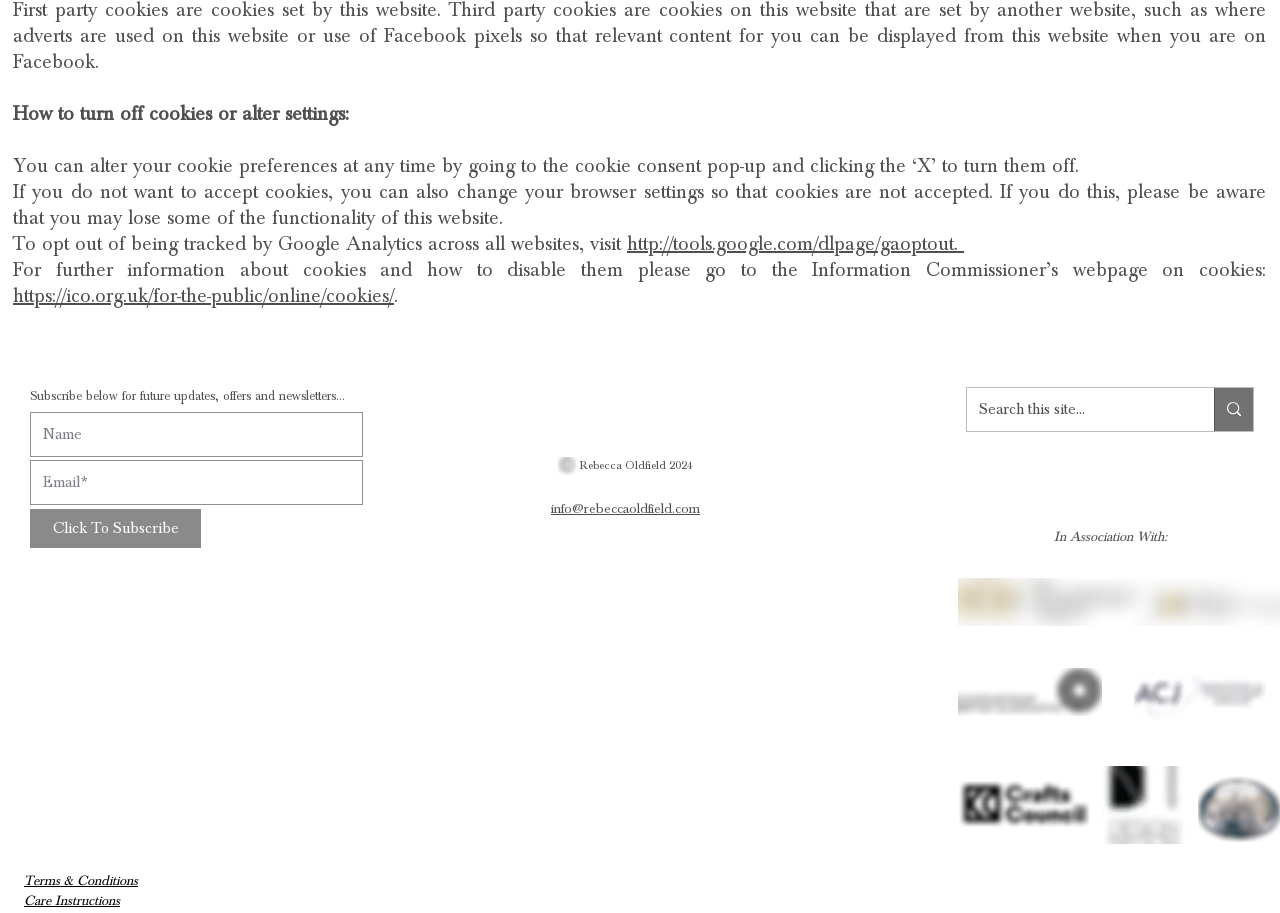Could you highlight the region that needs to be clicked to execute the instruction: "Visit the Information Commissioner’s webpage on cookies"?

[0.01, 0.311, 0.308, 0.337]